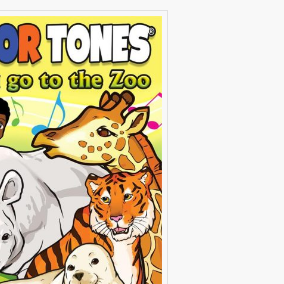Provide a brief response to the question below using a single word or phrase: 
What is the title of the song displayed in the image?

Me and You Go to the Zoo